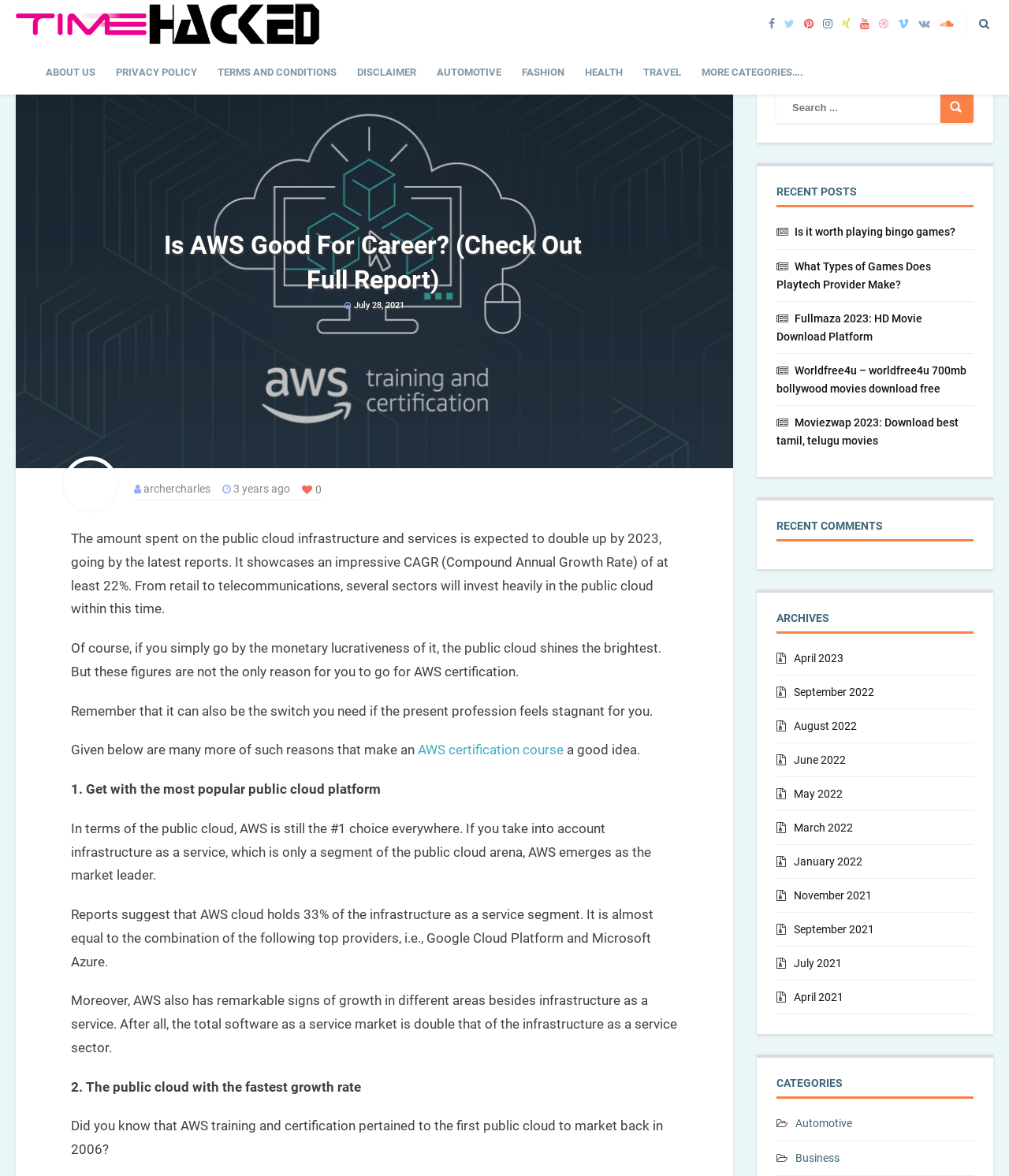Please answer the following question using a single word or phrase: 
What is the purpose of the search bar at the top of the page?

To search the website